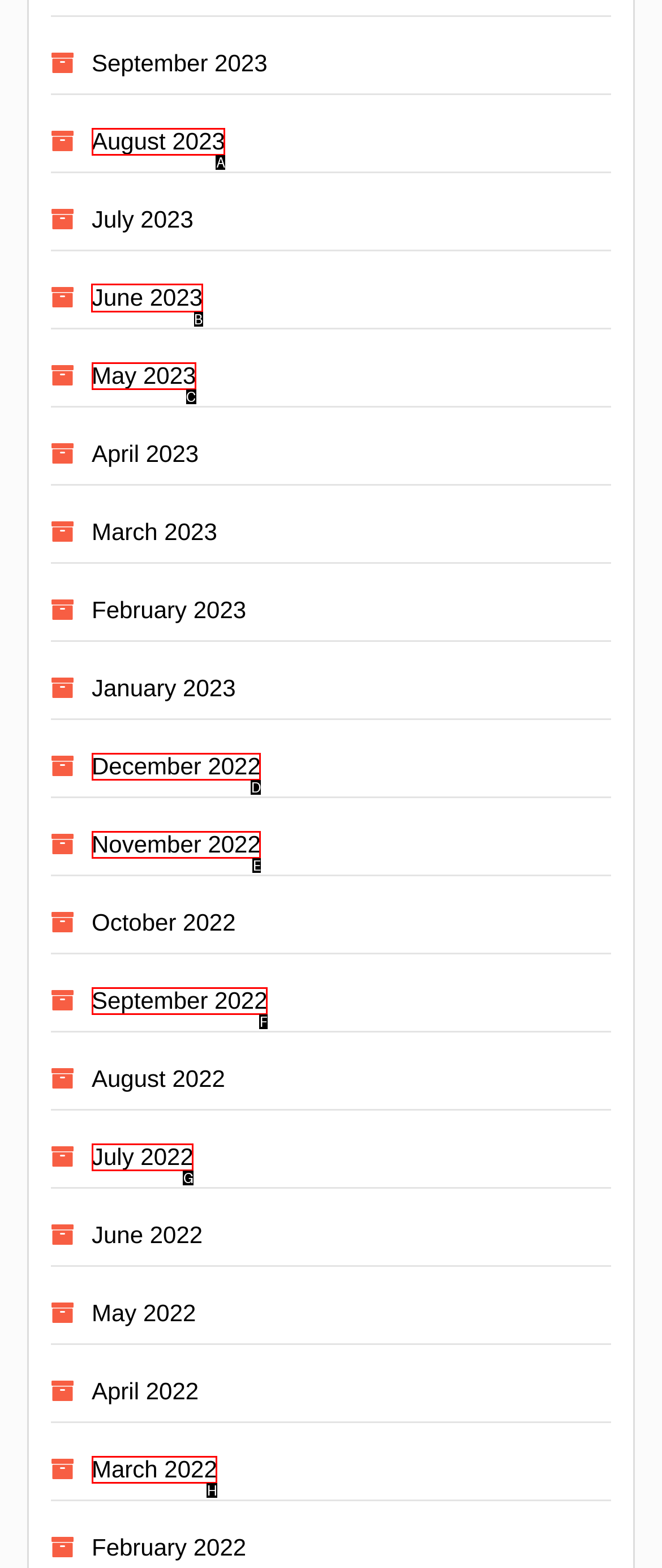Point out which UI element to click to complete this task: browse June 2023
Answer with the letter corresponding to the right option from the available choices.

B